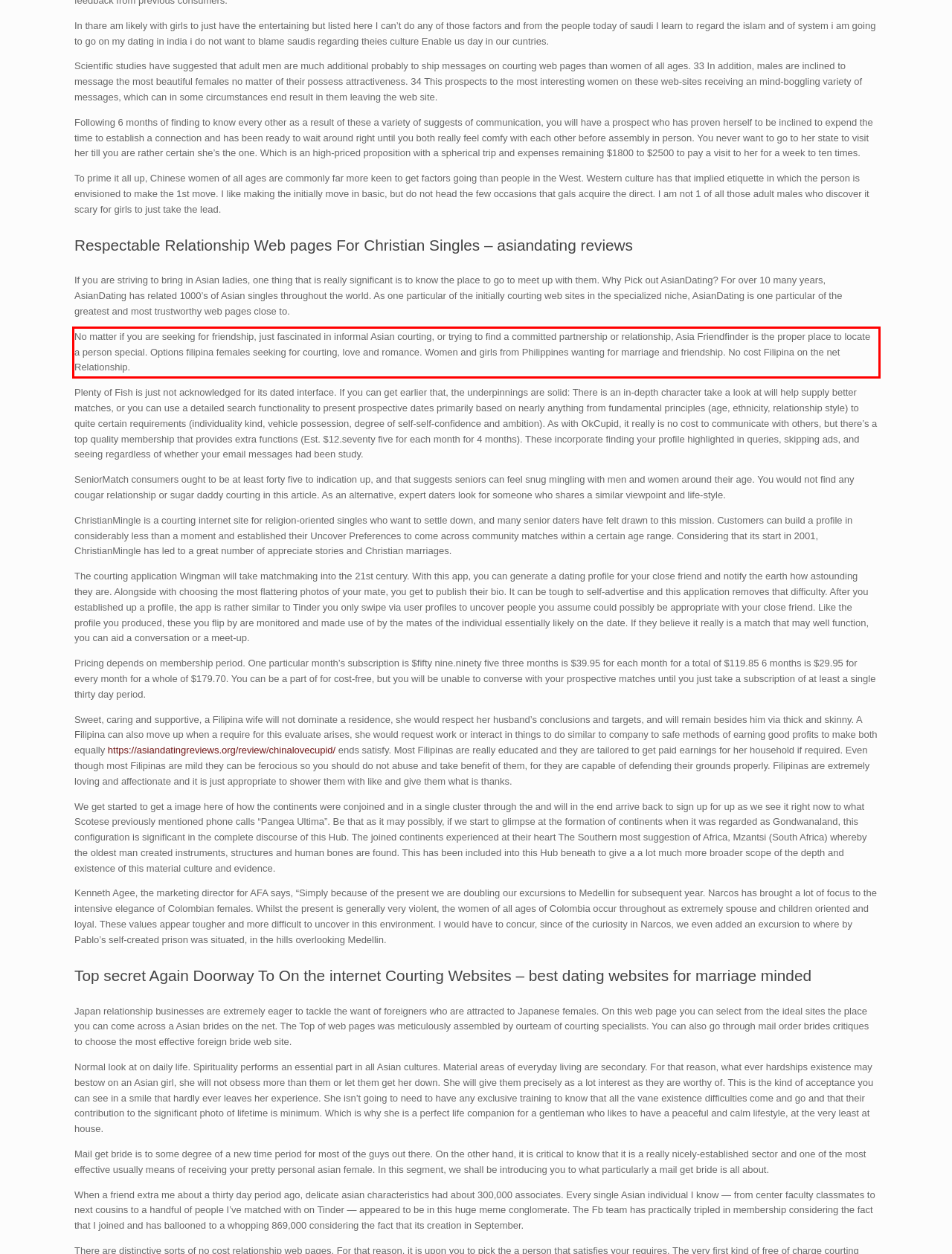Please look at the screenshot provided and find the red bounding box. Extract the text content contained within this bounding box.

No matter if you are seeking for friendship, just fascinated in informal Asian courting, or trying to find a committed partnership or relationship, Asia Friendfinder is the proper place to locate a person special. Options filipina females seeking for courting, love and romance. Women and girls from Philippines wanting for marriage and friendship. No cost Filipina on the net Relationship.